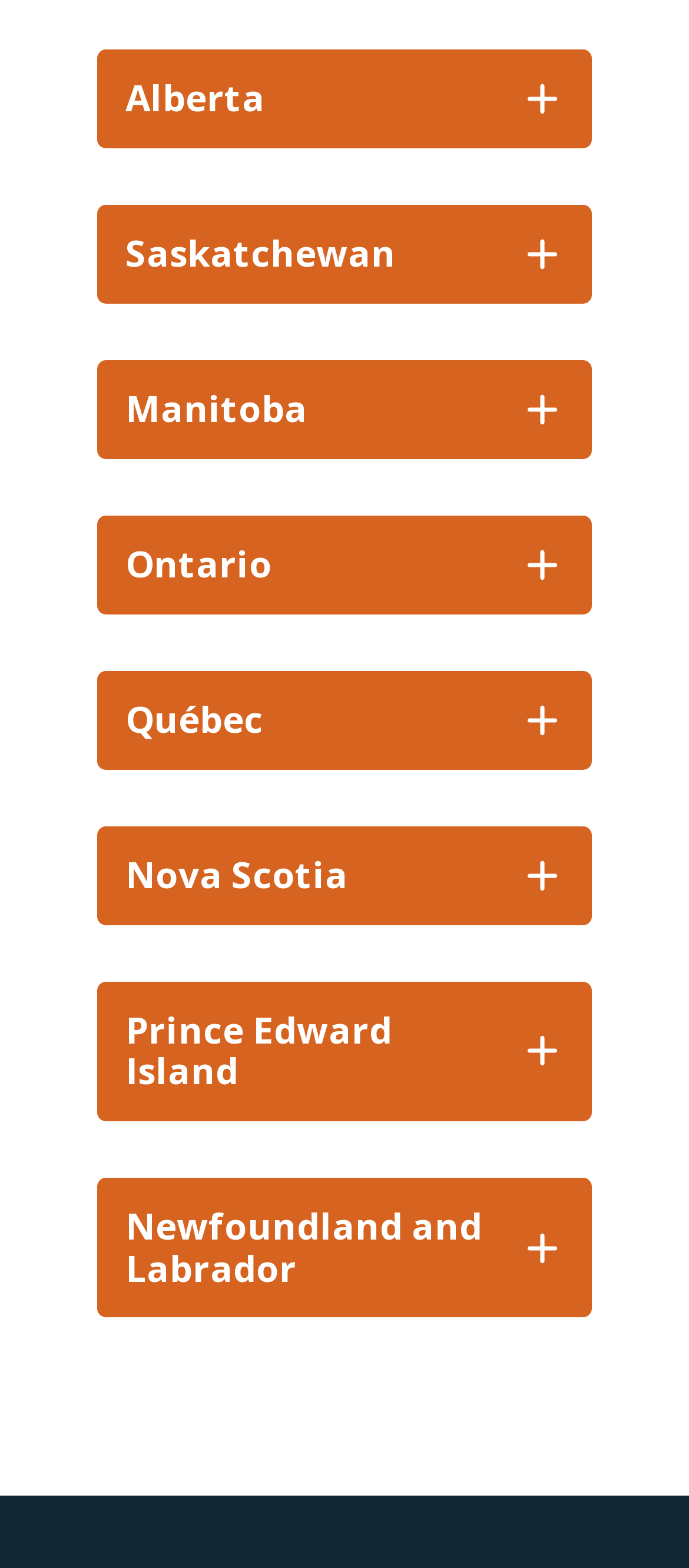Identify the bounding box coordinates for the region of the element that should be clicked to carry out the instruction: "Select Québec". The bounding box coordinates should be four float numbers between 0 and 1, i.e., [left, top, right, bottom].

[0.141, 0.428, 0.859, 0.491]